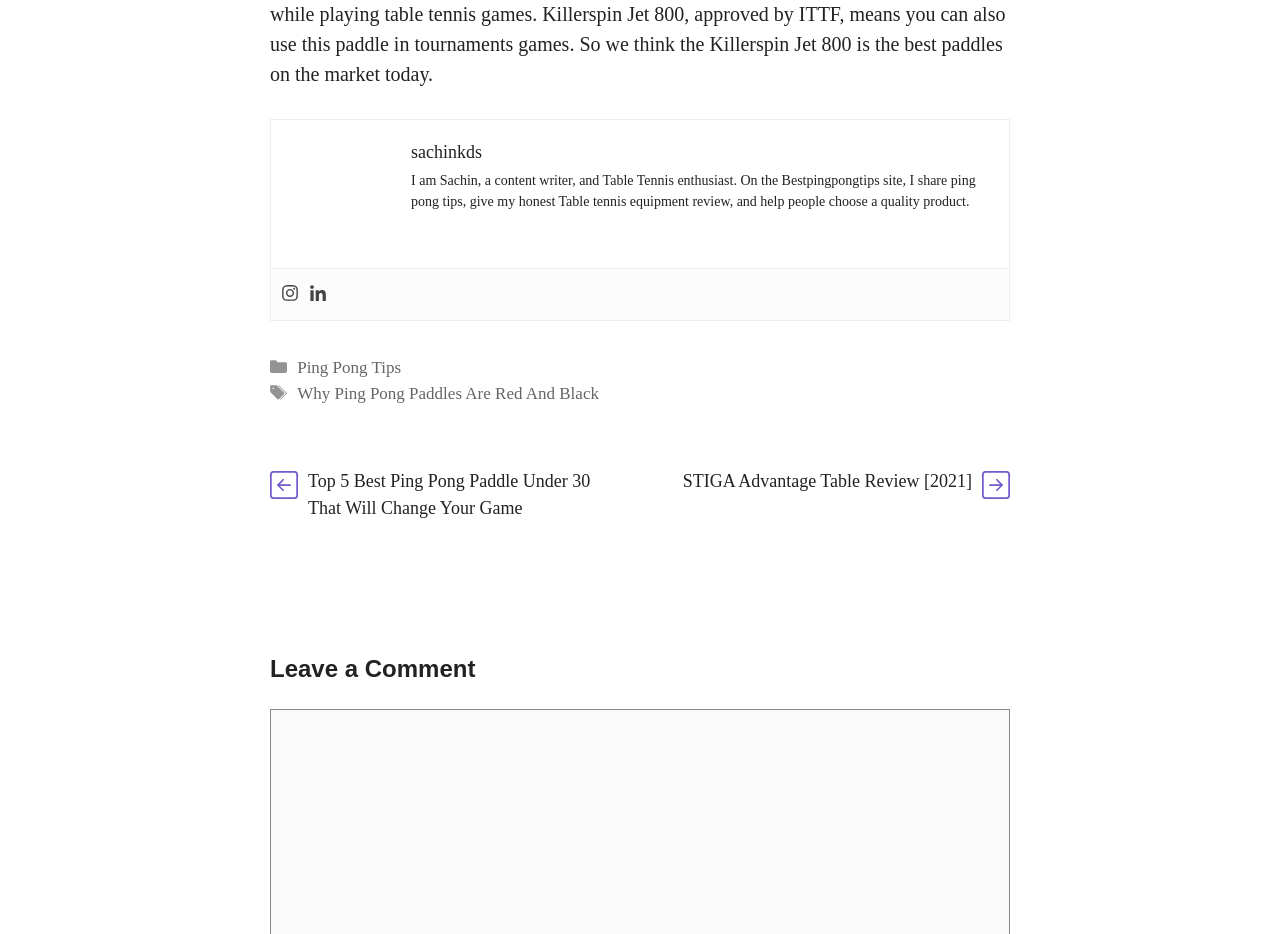Identify the bounding box coordinates of the part that should be clicked to carry out this instruction: "Explore the 'Categories' section".

None